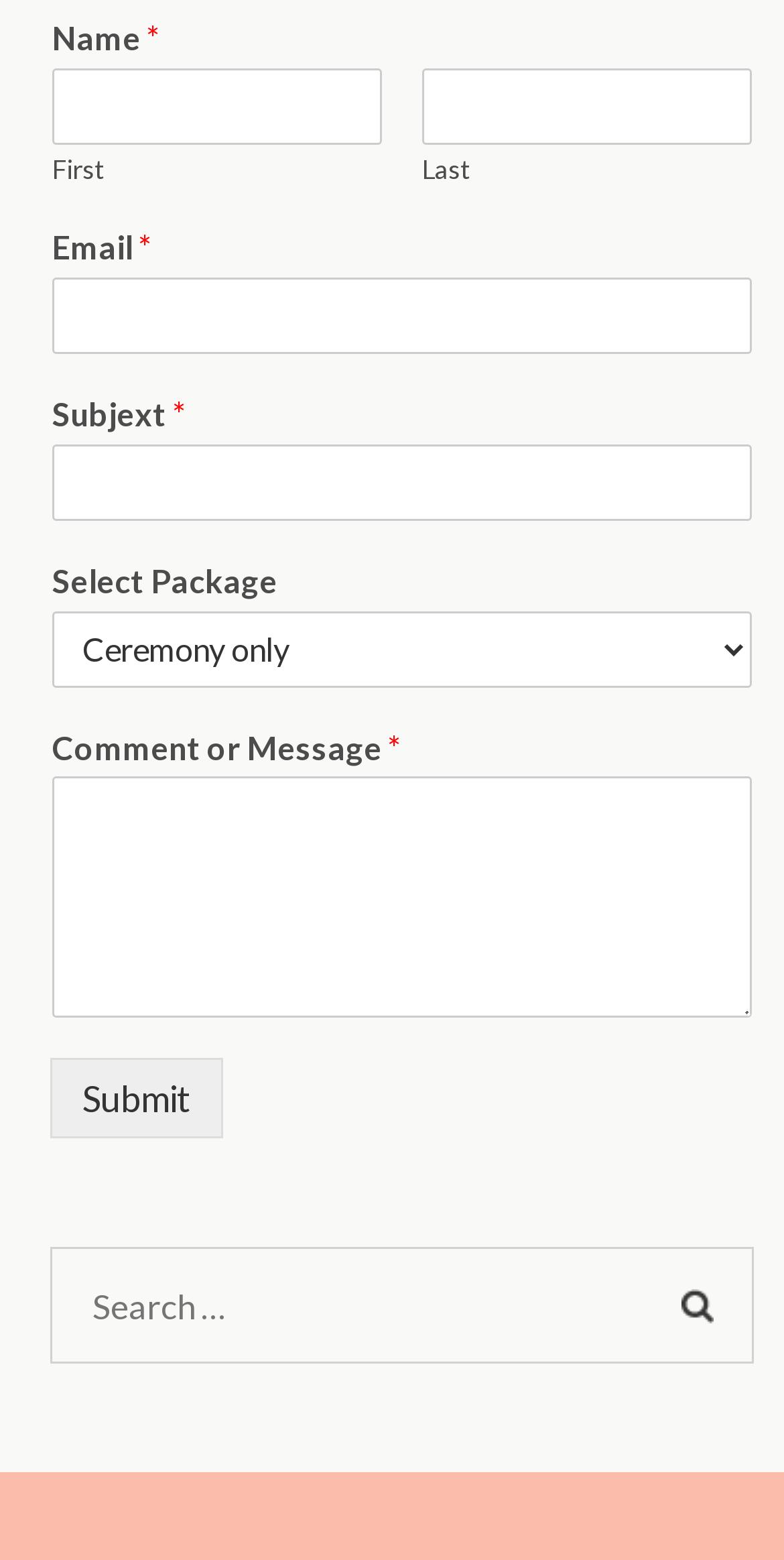Pinpoint the bounding box coordinates of the area that must be clicked to complete this instruction: "Enter first name".

[0.067, 0.044, 0.487, 0.093]